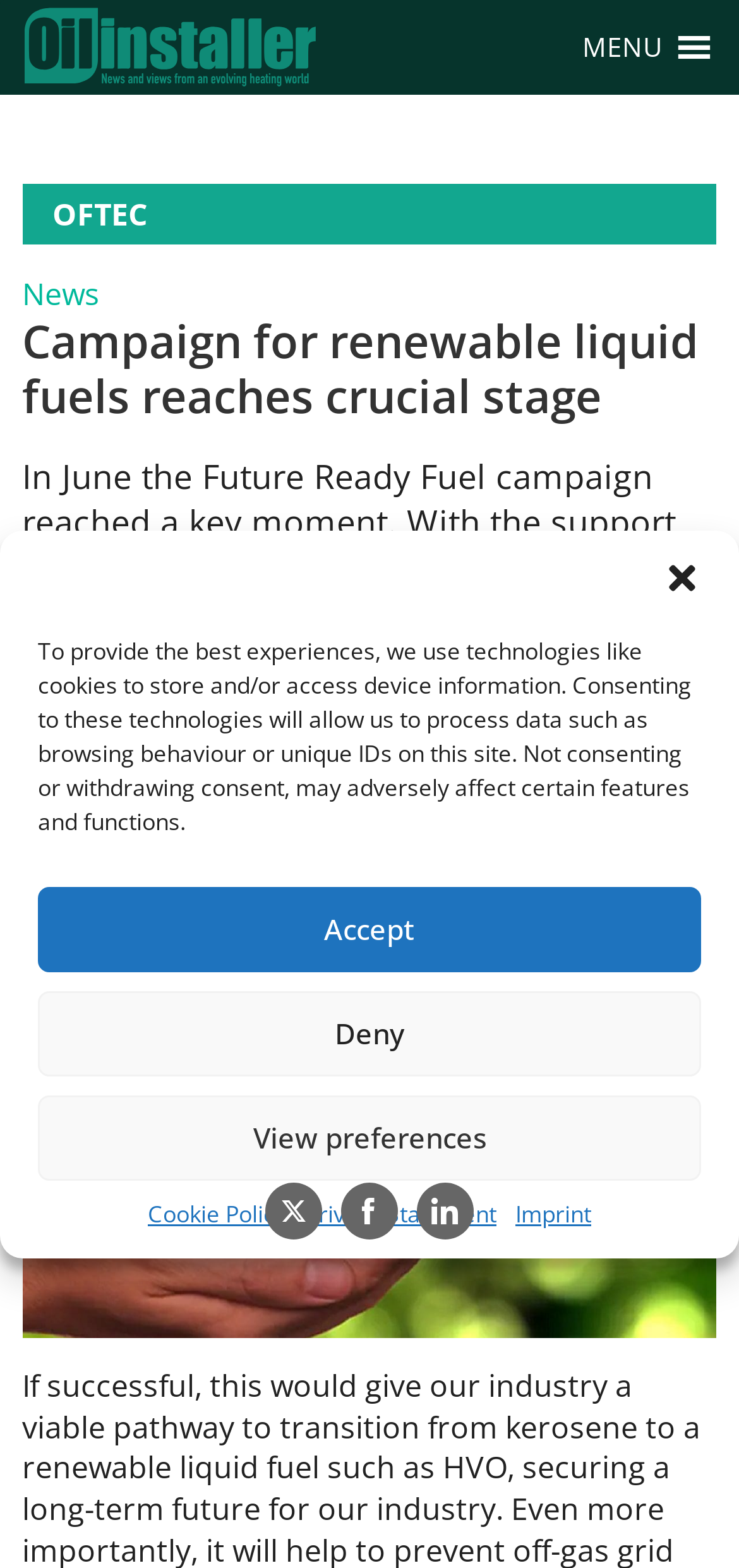Answer the question below using just one word or a short phrase: 
Who submitted amendments to the Government’s Energy Bill?

George Eustice